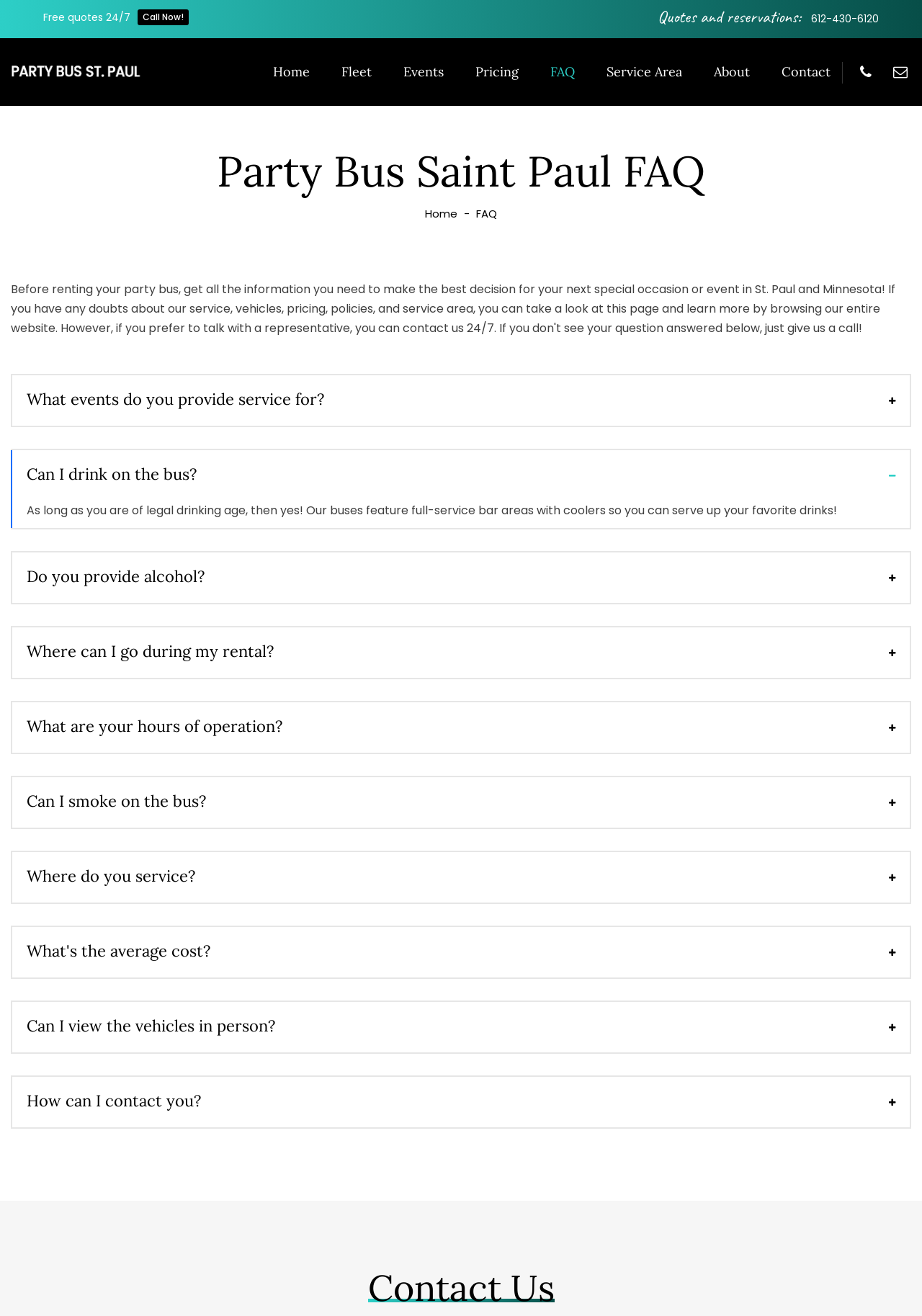Locate the coordinates of the bounding box for the clickable region that fulfills this instruction: "Contact us".

[0.832, 0.029, 0.916, 0.08]